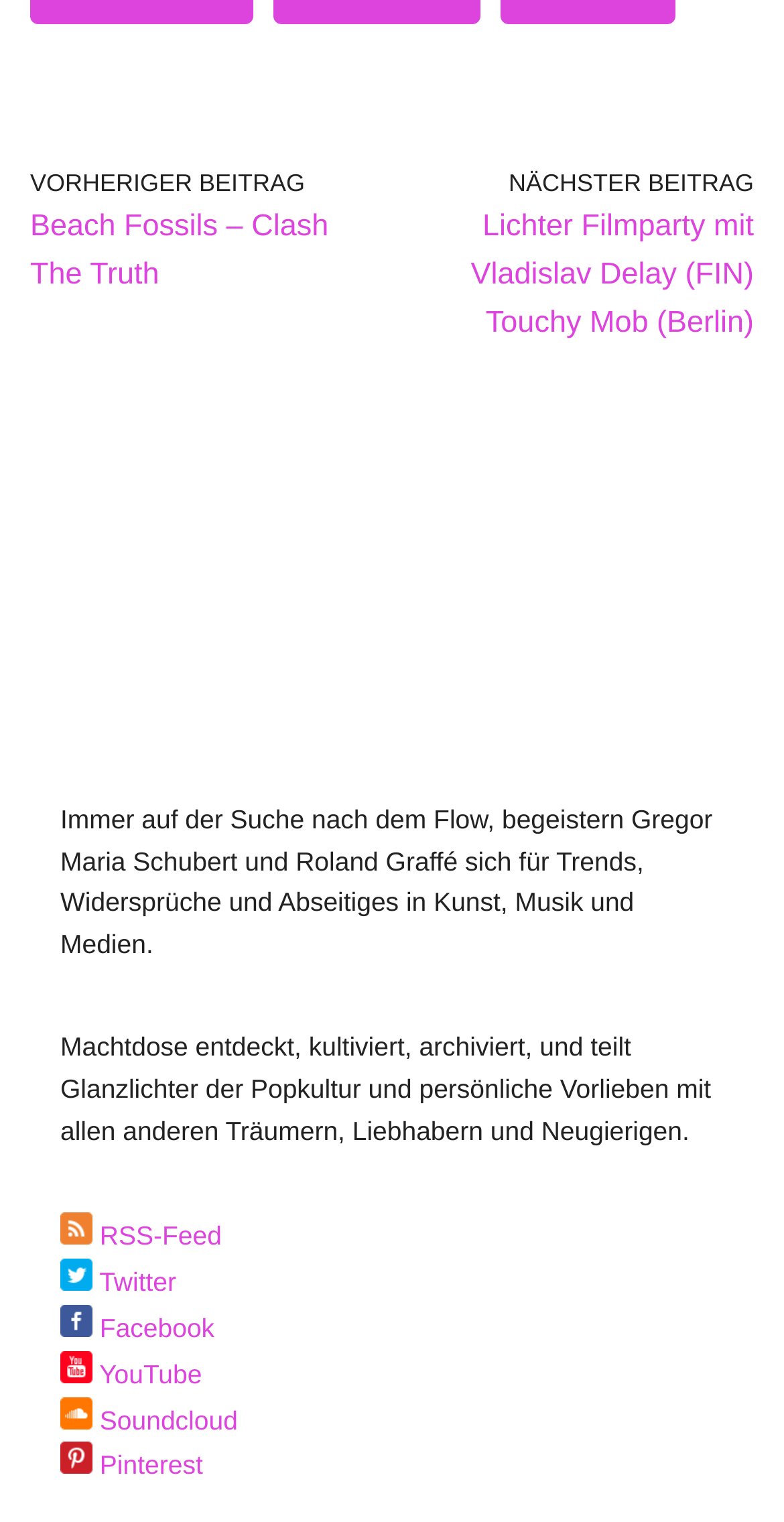Find the bounding box coordinates for the area that must be clicked to perform this action: "visit YouTube channel".

[0.077, 0.893, 0.258, 0.913]